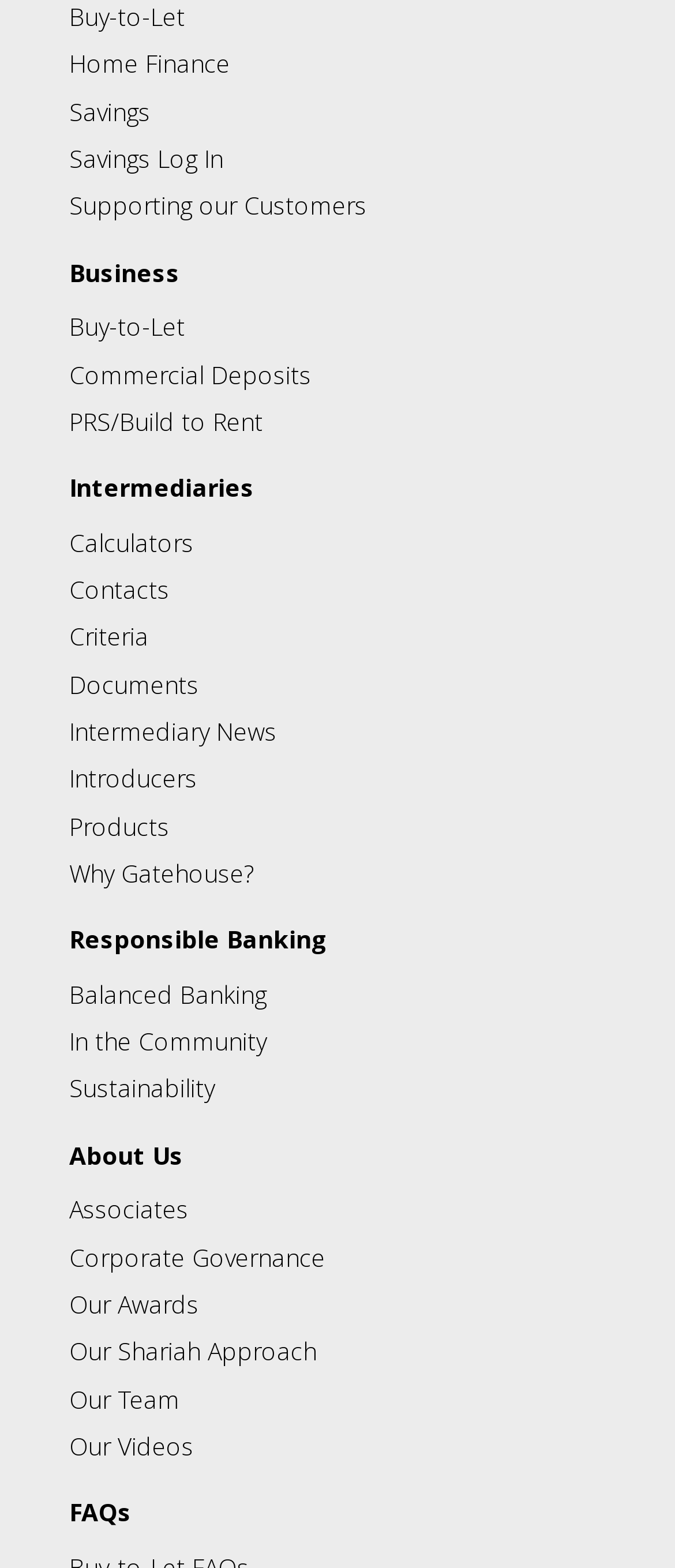Please determine the bounding box coordinates of the section I need to click to accomplish this instruction: "View Intermediaries".

[0.103, 0.301, 0.897, 0.322]